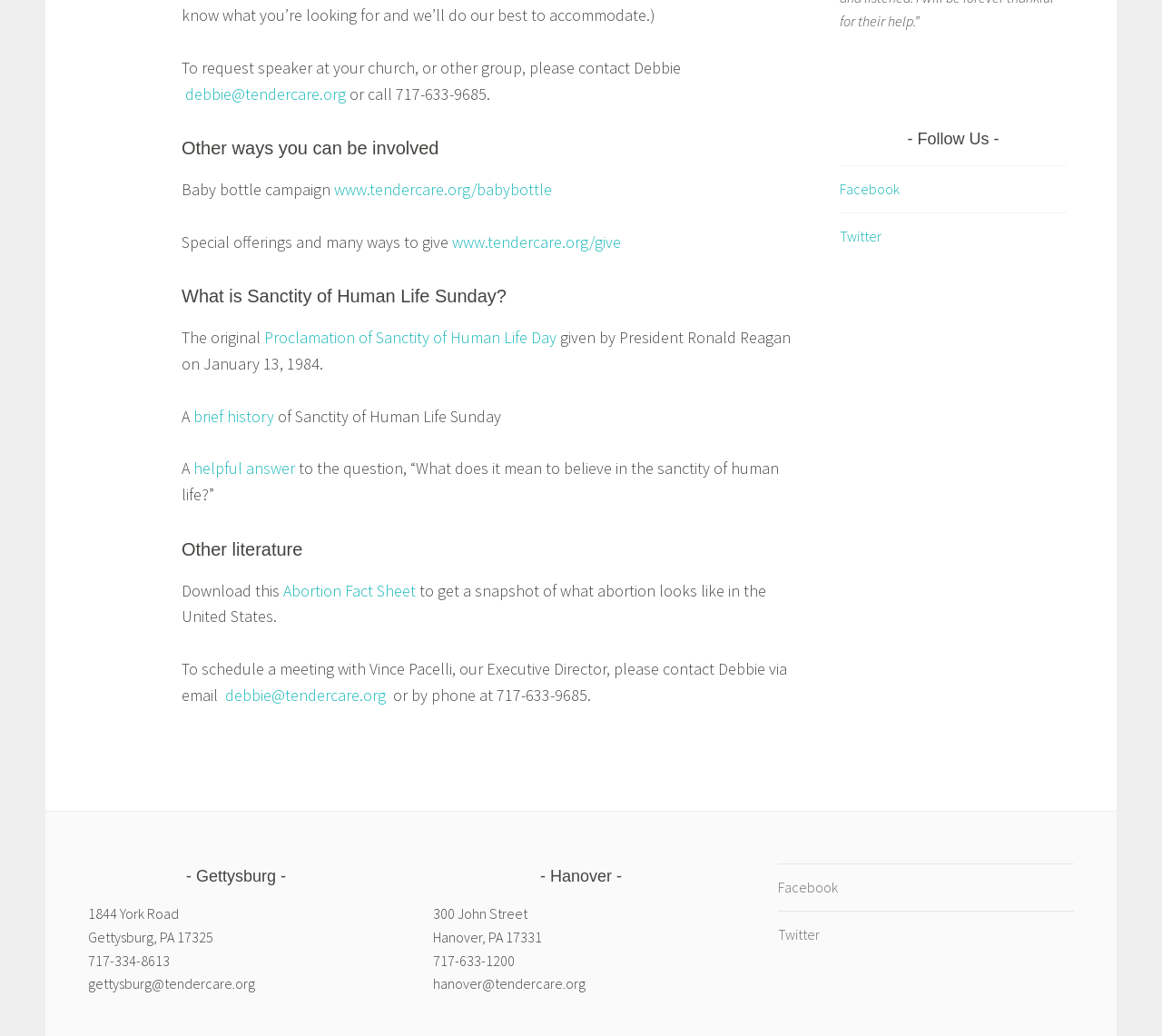Locate the bounding box coordinates of the element that needs to be clicked to carry out the instruction: "Read the Proclamation of Sanctity of Human Life Day". The coordinates should be given as four float numbers ranging from 0 to 1, i.e., [left, top, right, bottom].

[0.227, 0.316, 0.479, 0.336]